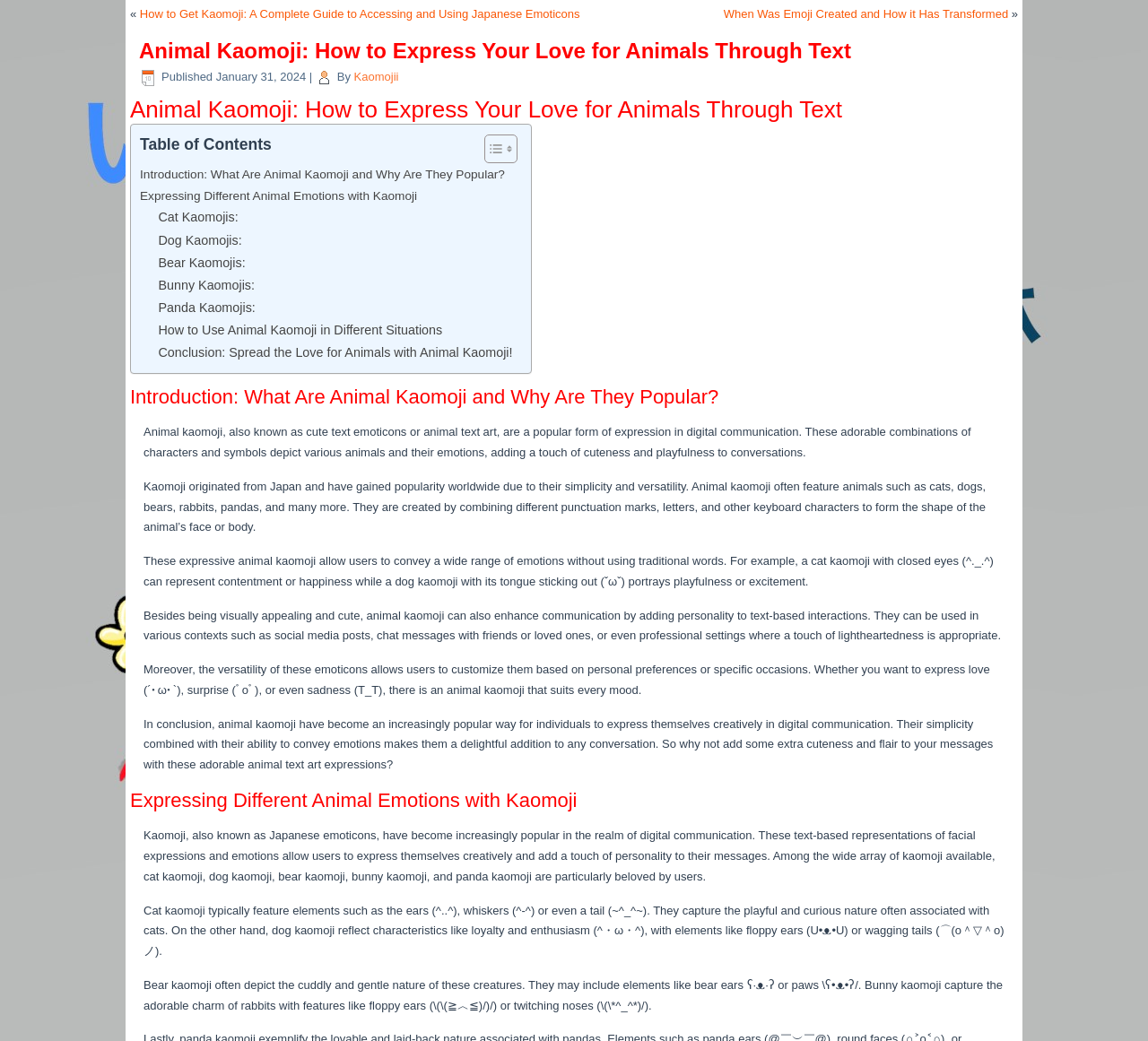What is the name of the author of the article?
Using the information from the image, provide a comprehensive answer to the question.

The author's name can be found in the section above the article title, where it says 'By Kaomojii'.